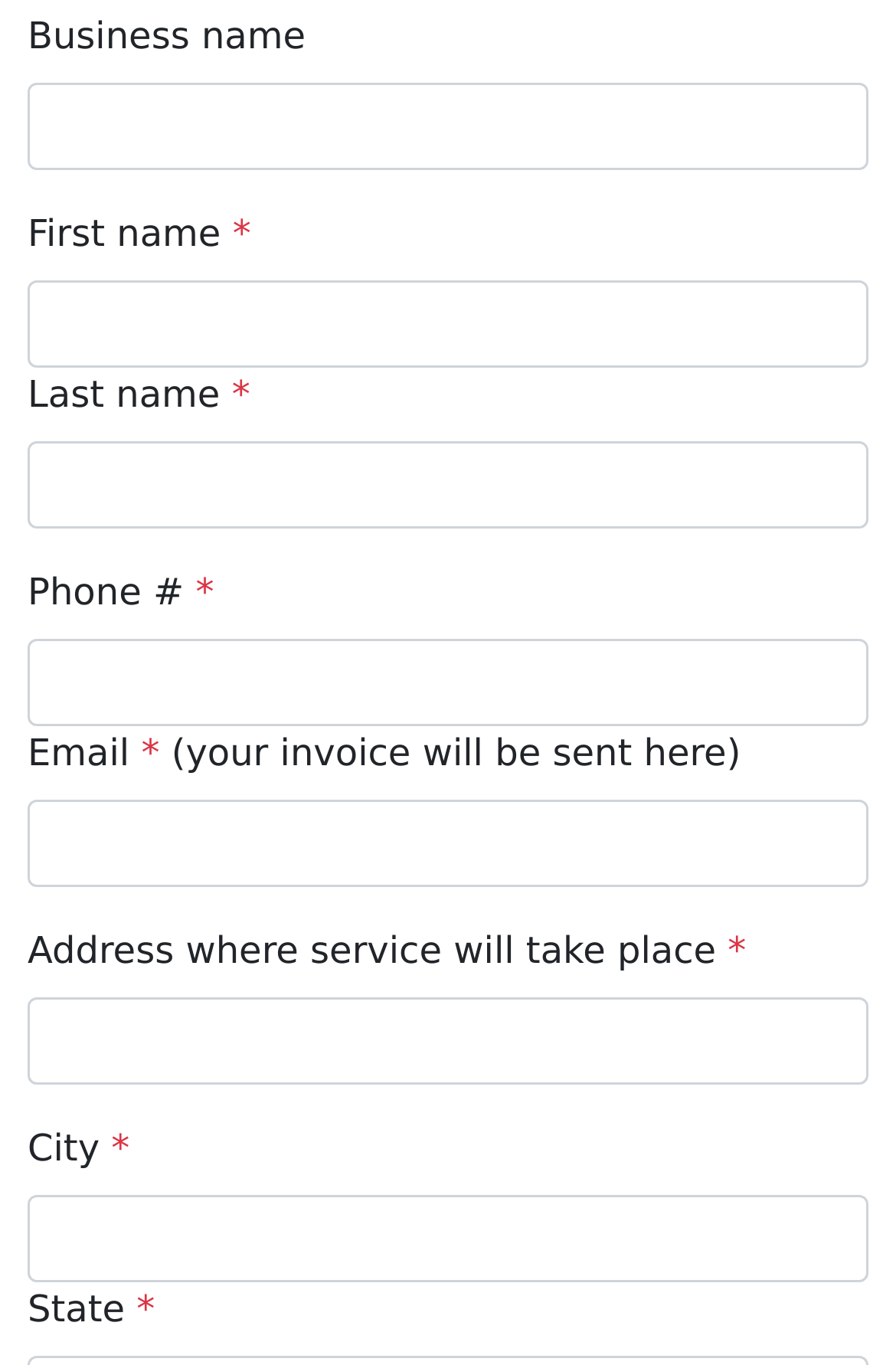What is the purpose of the email field?
From the details in the image, answer the question comprehensively.

The webpage has an 'Email' field with a description '(your invoice will be sent here)', indicating that the email address provided will be used to send invoices.